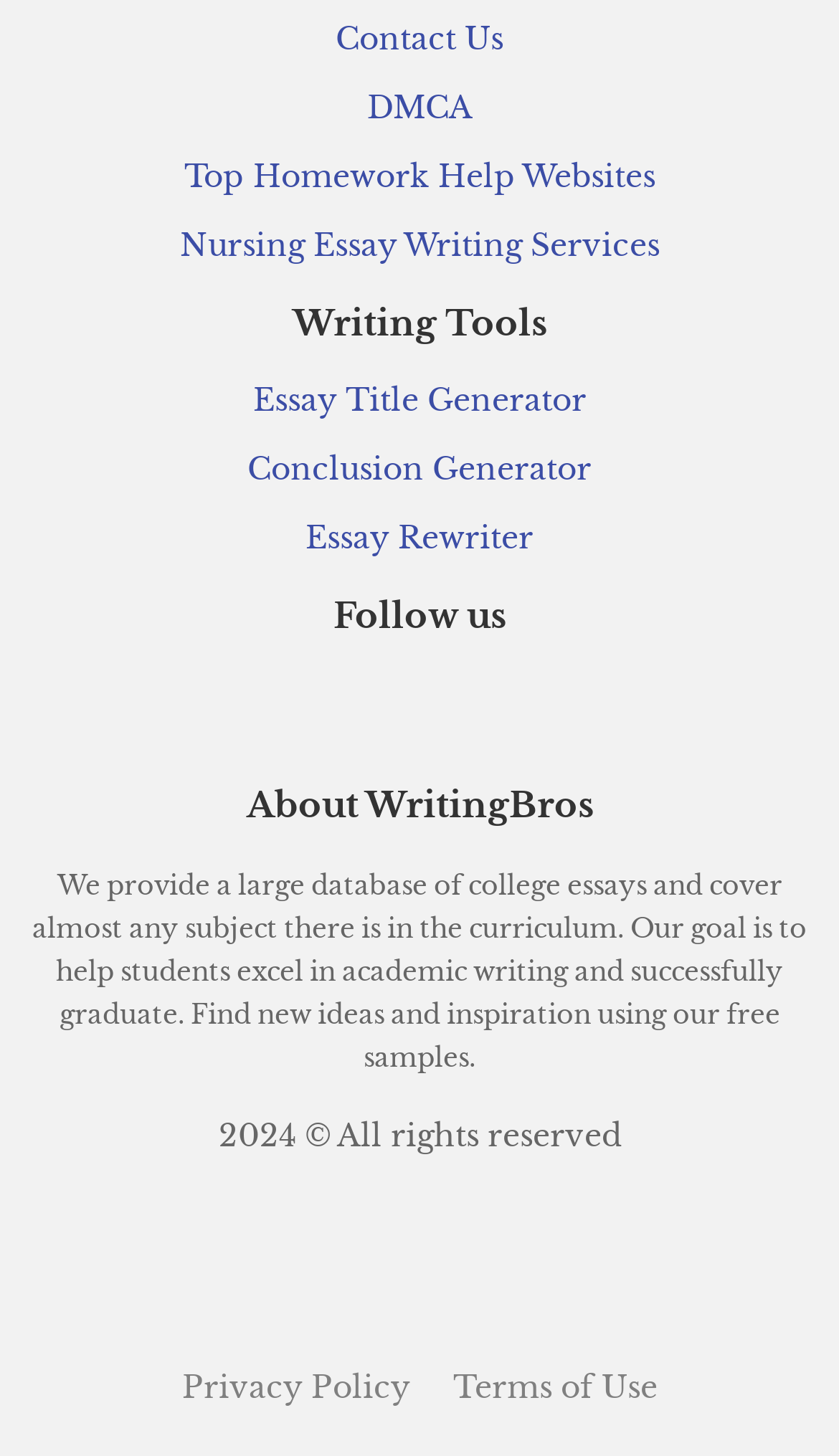Given the webpage screenshot and the description, determine the bounding box coordinates (top-left x, top-left y, bottom-right x, bottom-right y) that define the location of the UI element matching this description: Privacy Policy

[0.217, 0.939, 0.488, 0.965]